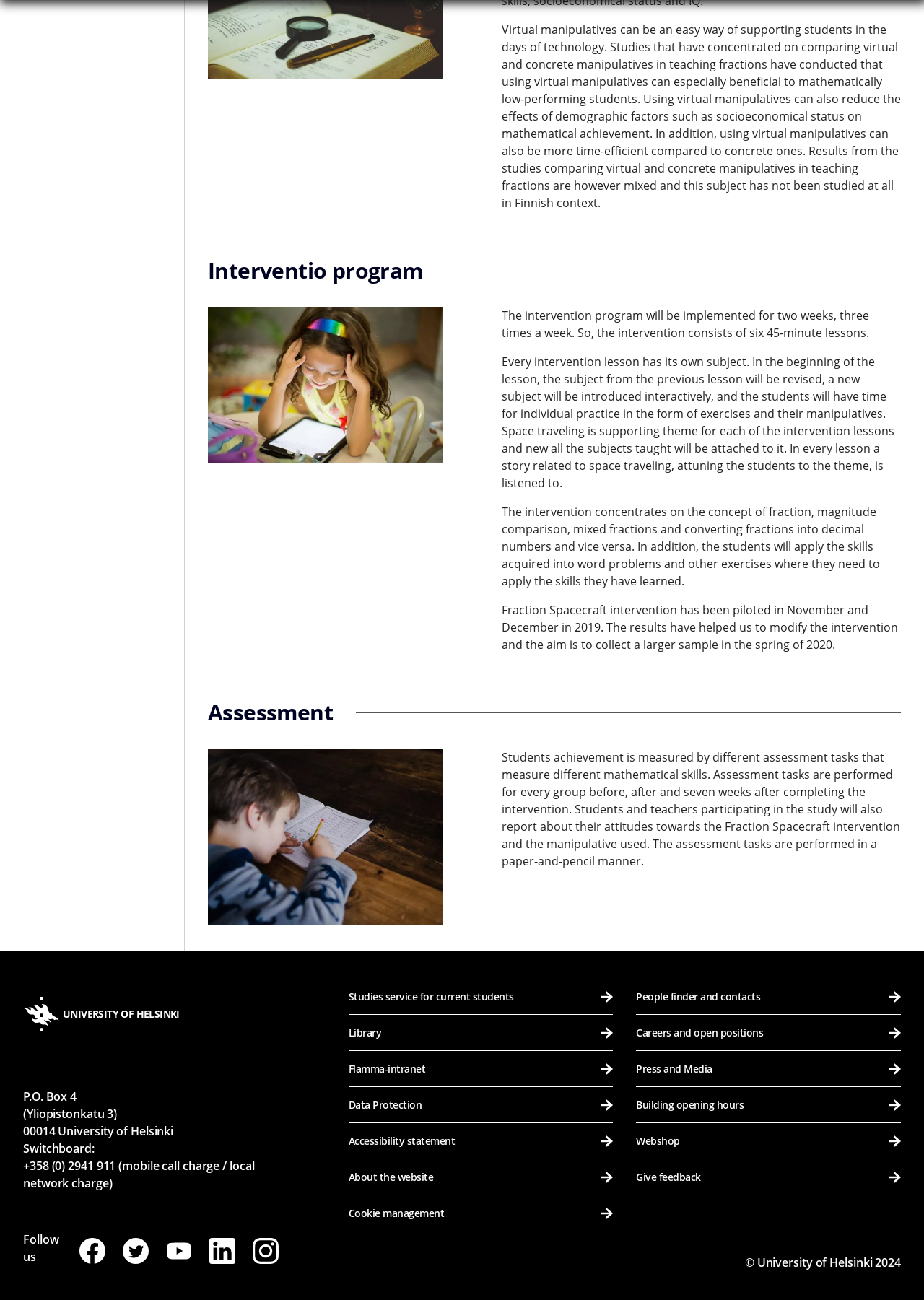When was the Fraction Spacecraft intervention piloted?
Ensure your answer is thorough and detailed.

The Fraction Spacecraft intervention was piloted in November and December 2019, which is mentioned in the text 'Fraction Spacecraft intervention has been piloted in November and December in 2019.'